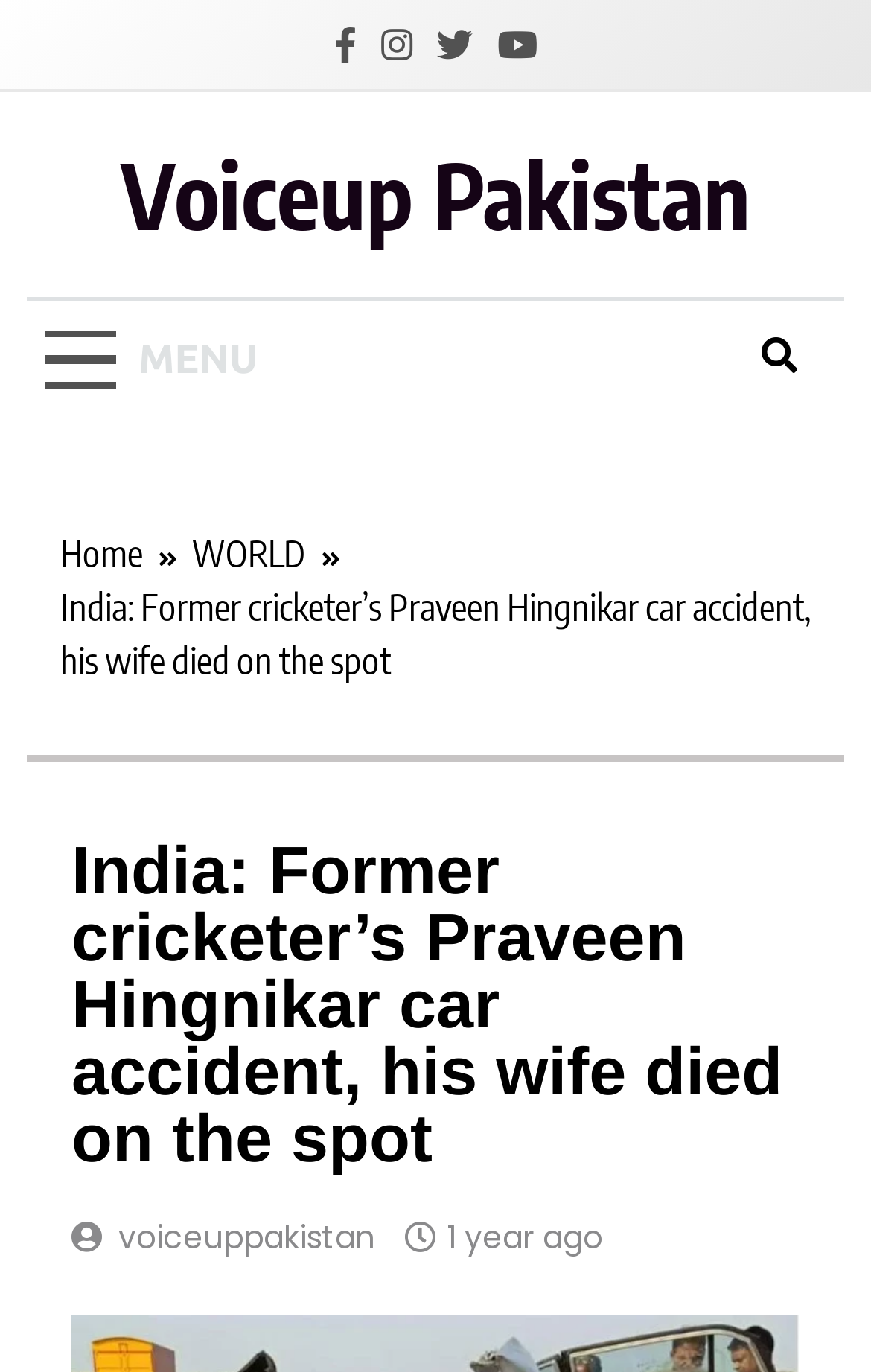Please answer the following question as detailed as possible based on the image: 
What is the name of the news website?

I found the answer by looking at the top-left corner of the webpage, where the logo and name of the news website 'Voiceup Pakistan' is displayed.